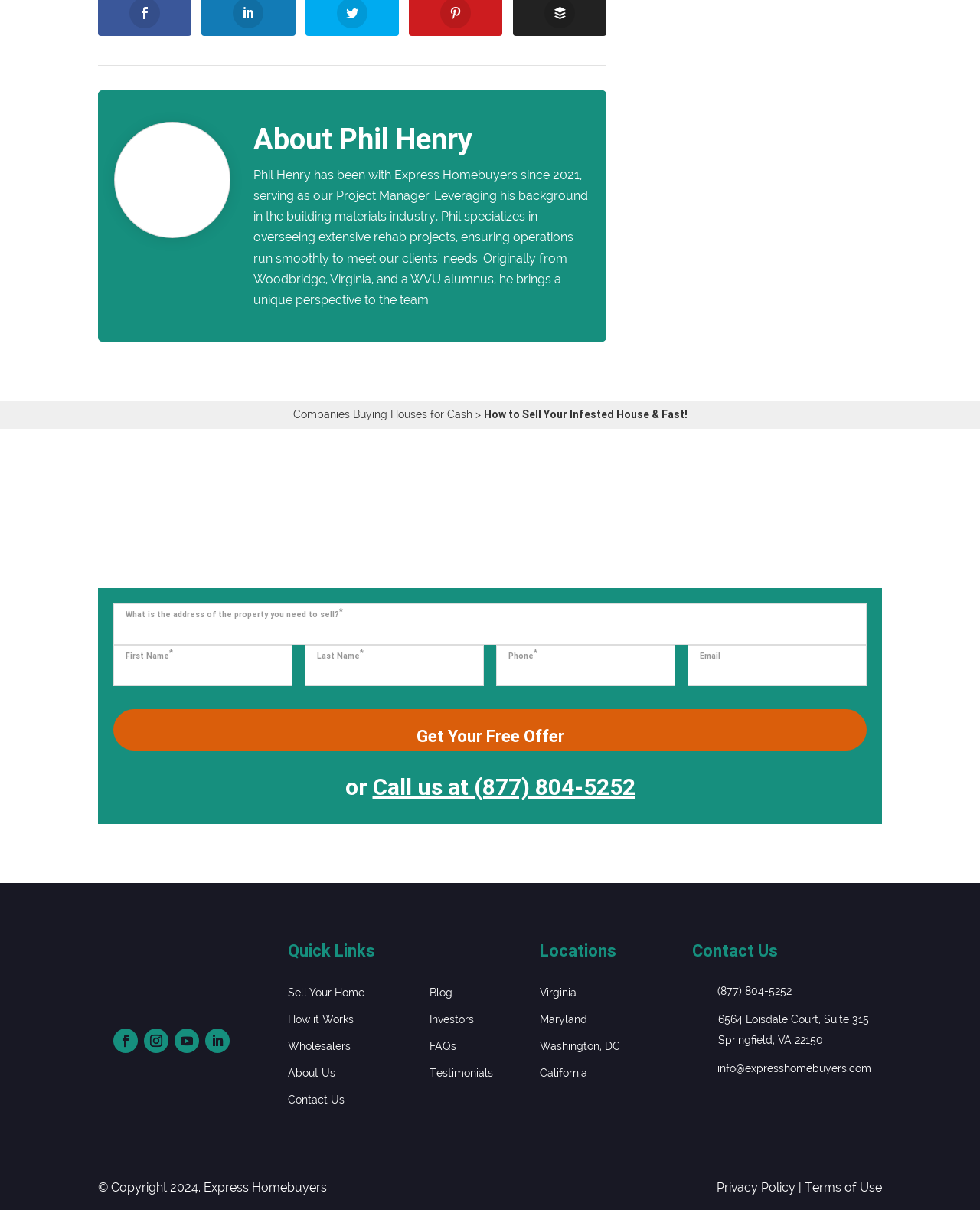What is the company's email address?
Please describe in detail the information shown in the image to answer the question.

I found the email address by looking at the 'Contact Us' section, where it is listed as 'info@expresshomebuyers.com'.